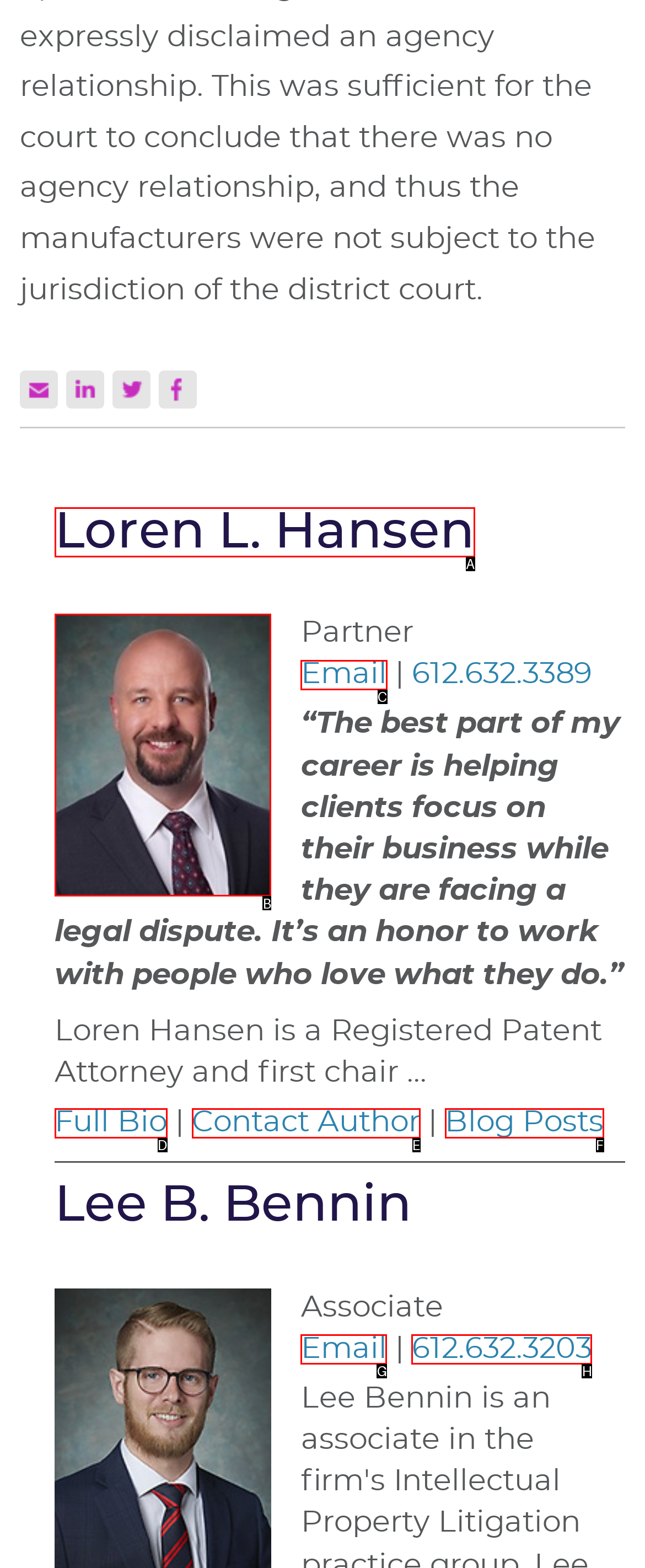Choose the HTML element that should be clicked to achieve this task: Email Loren L. Hansen
Respond with the letter of the correct choice.

C